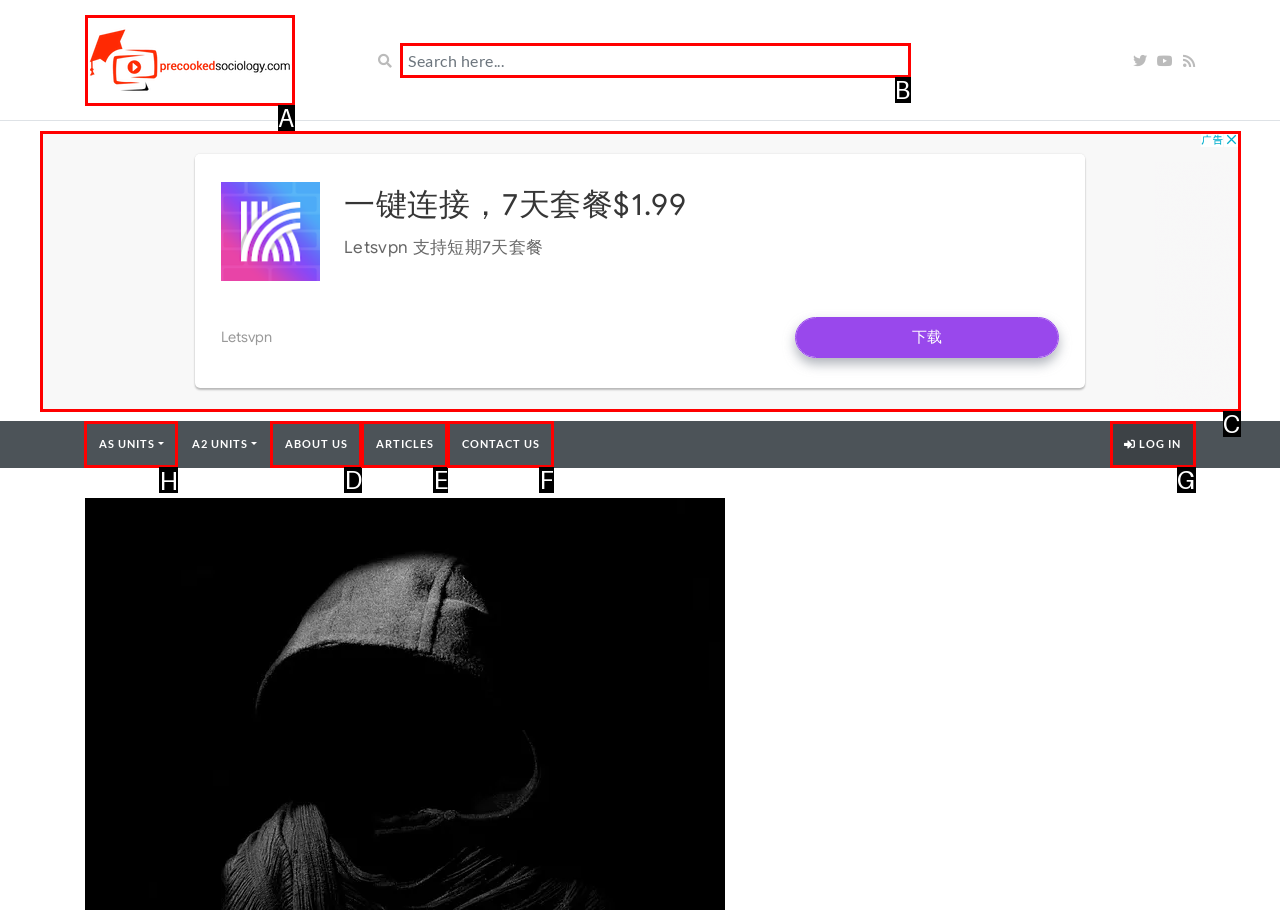Tell me the correct option to click for this task: Click on AS UNITS
Write down the option's letter from the given choices.

H